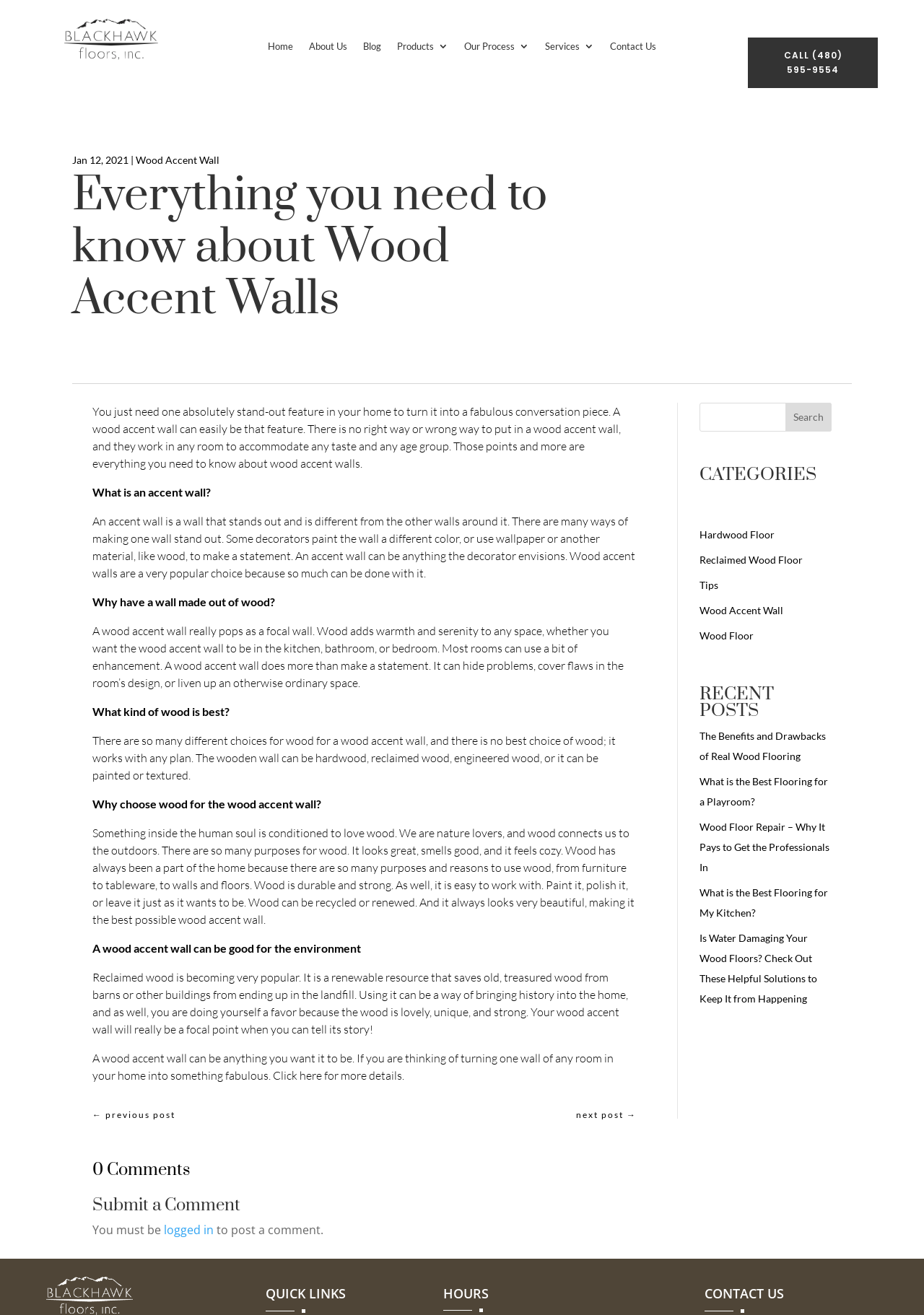Please answer the following question using a single word or phrase: 
What type of wood can be used for a wood accent wall?

Various types